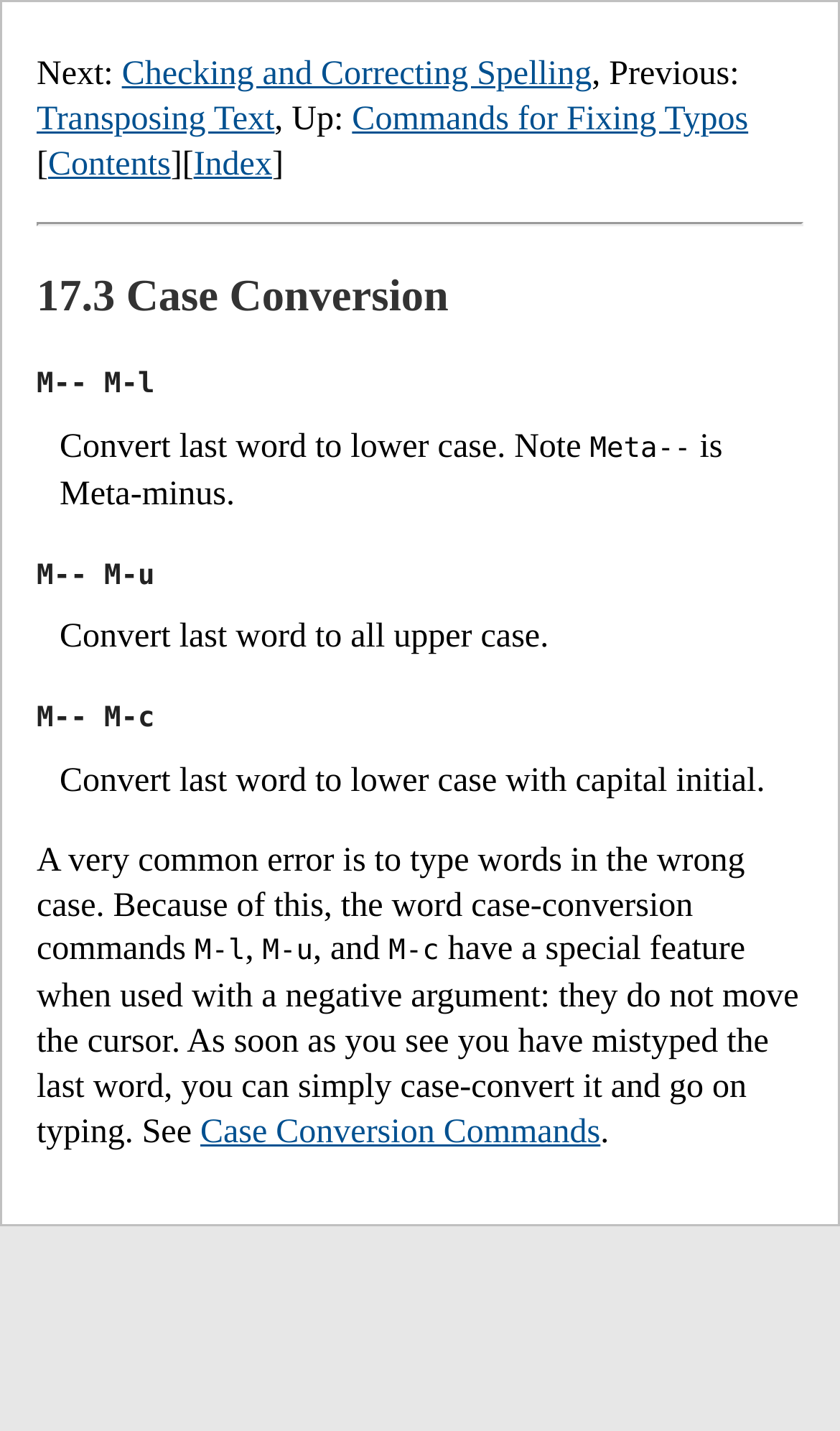With reference to the image, please provide a detailed answer to the following question: Where can you find more information about case conversion commands?

The webpage provides a link to 'Case Conversion Commands' where you can find more information about the case conversion commands. This link is located at the bottom of the section that describes the case conversion commands.